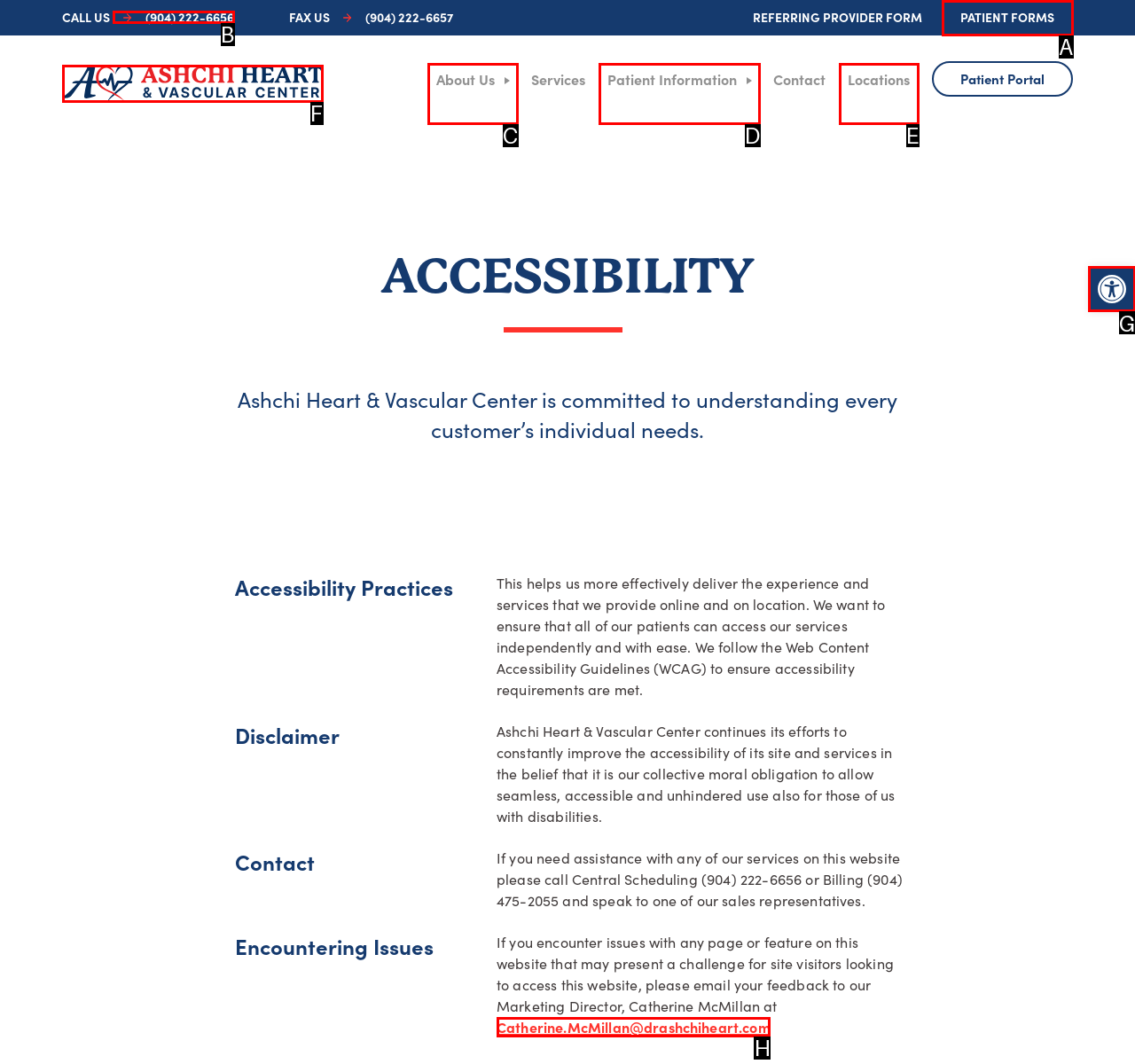Specify which UI element should be clicked to accomplish the task: Open accessibility tools. Answer with the letter of the correct choice.

G